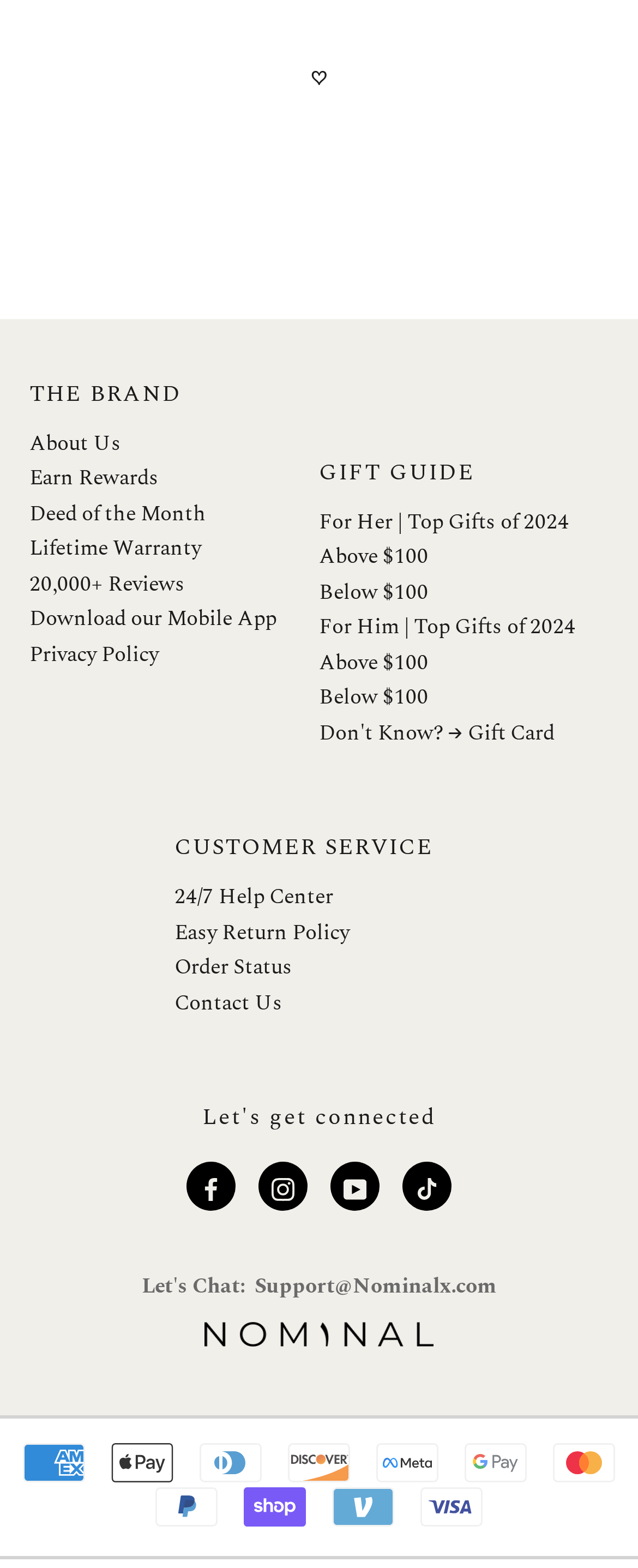Identify the bounding box coordinates of the clickable region to carry out the given instruction: "Download the Mobile App".

[0.046, 0.385, 0.5, 0.406]